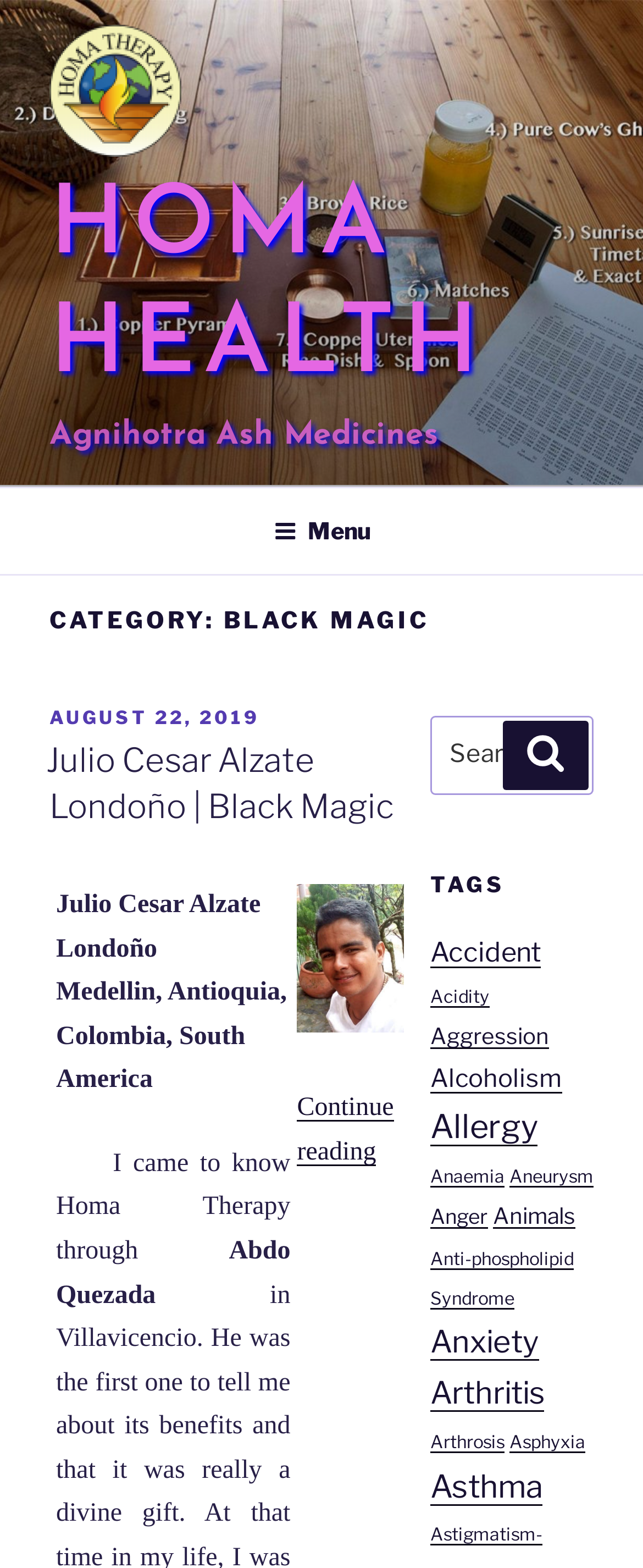Using the description "Homa Health", locate and provide the bounding box of the UI element.

[0.077, 0.115, 0.756, 0.253]